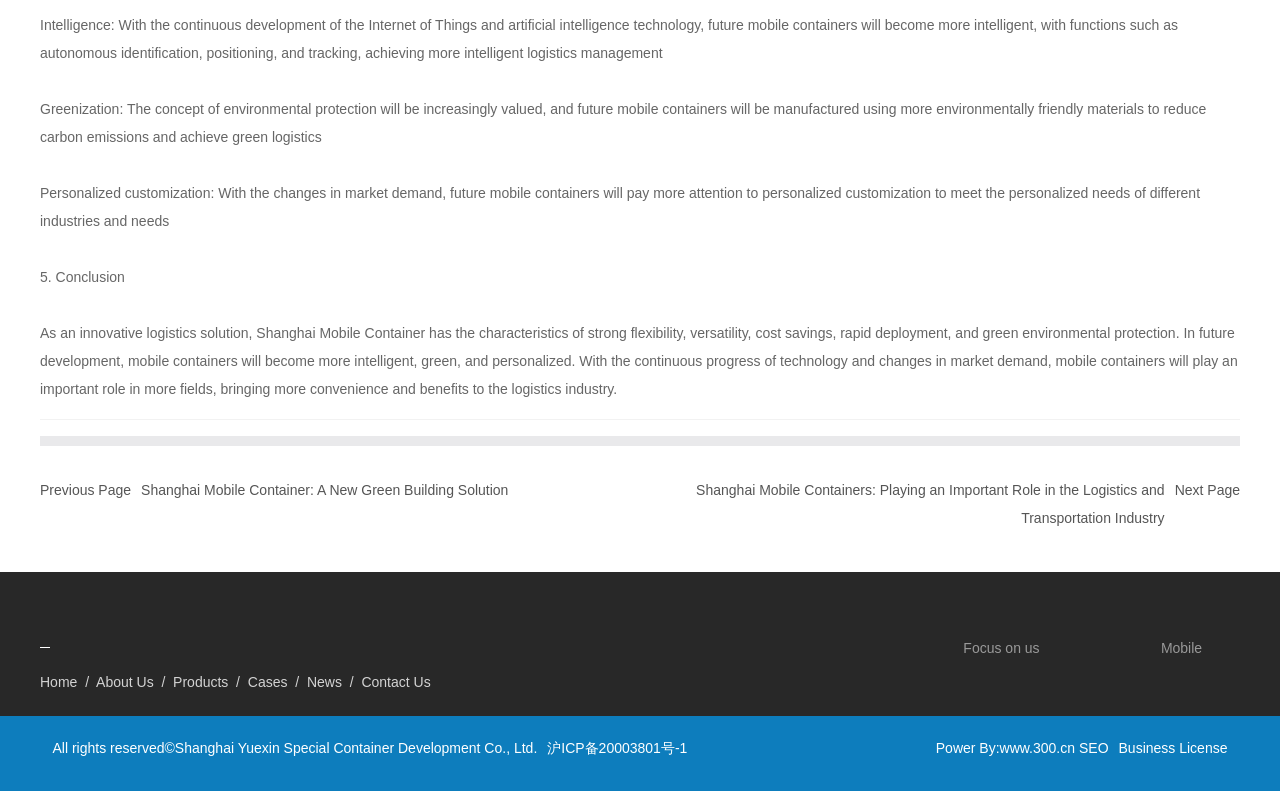What is the copyright information of the website?
From the screenshot, provide a brief answer in one word or phrase.

All rights reserved Shanghai Yuexin Special Container Development Co., Ltd.